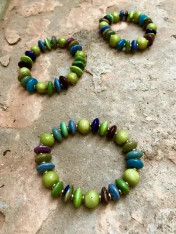What colors are the beads in the bracelets?
Using the image as a reference, give a one-word or short phrase answer.

Green, teal, and purple